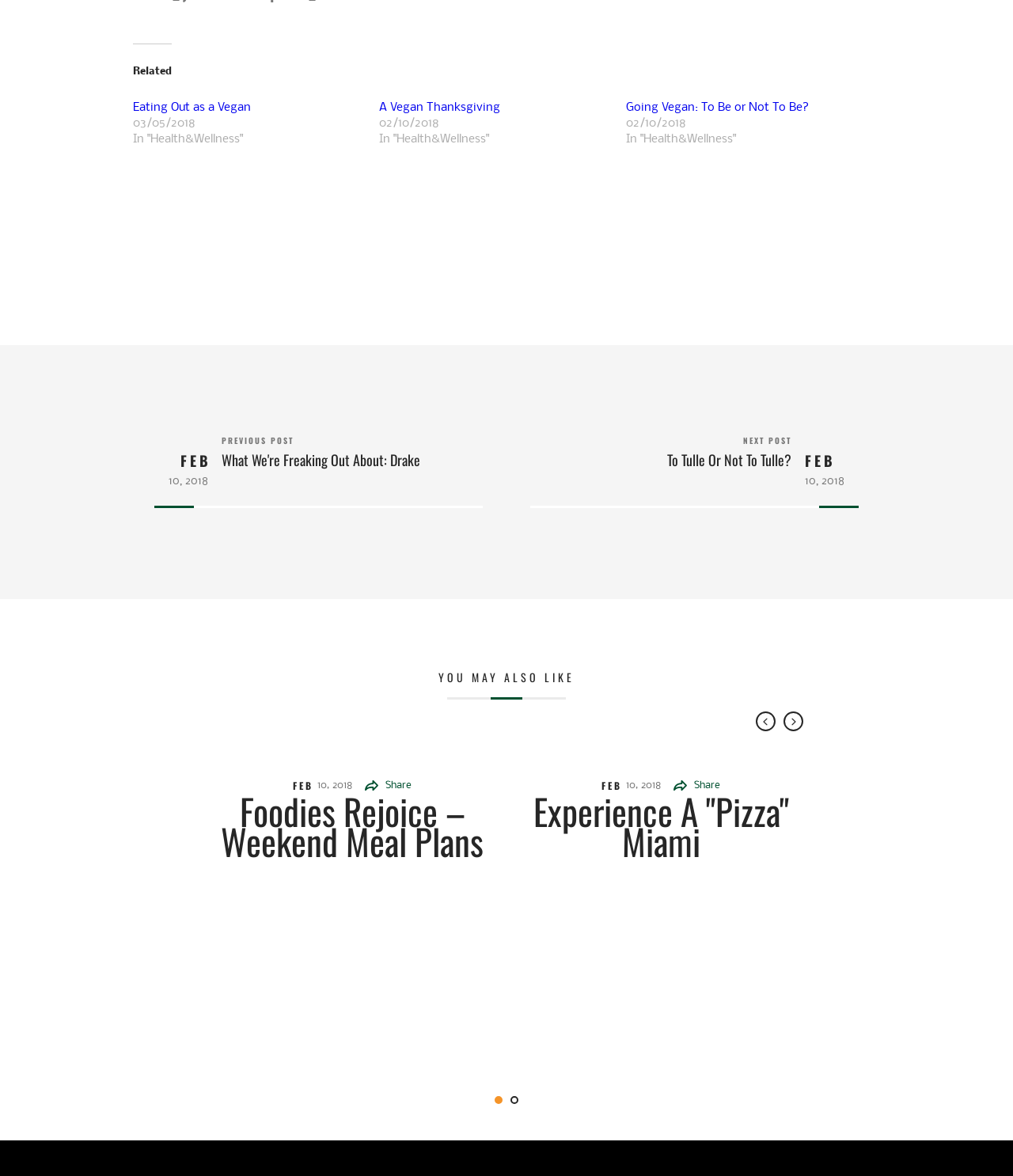Show the bounding box coordinates for the HTML element as described: "Experience a "Pizza" Miami".

[0.526, 0.667, 0.779, 0.738]